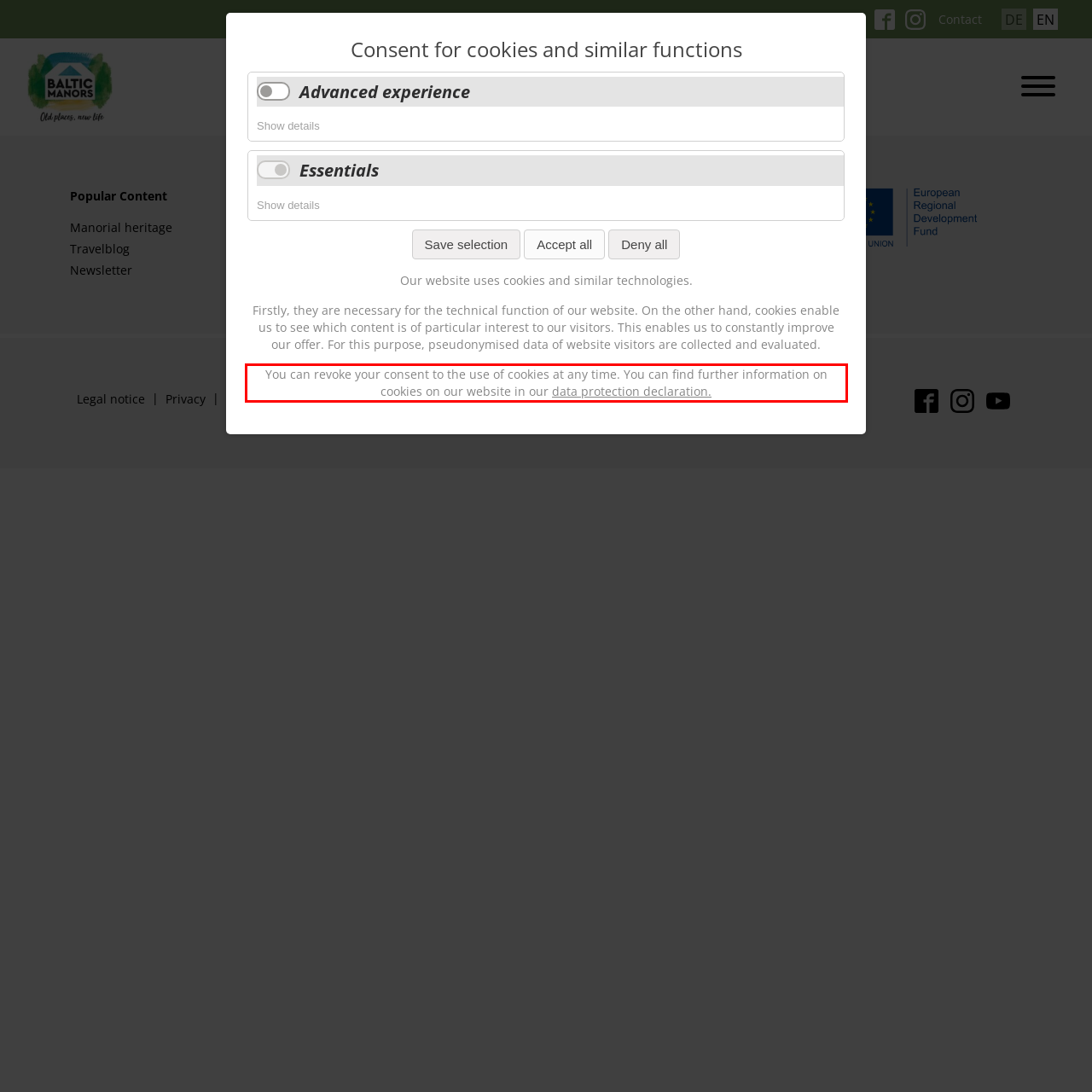Within the screenshot of the webpage, locate the red bounding box and use OCR to identify and provide the text content inside it.

You can revoke your consent to the use of cookies at any time. You can find further information on cookies on our website in our data protection declaration.